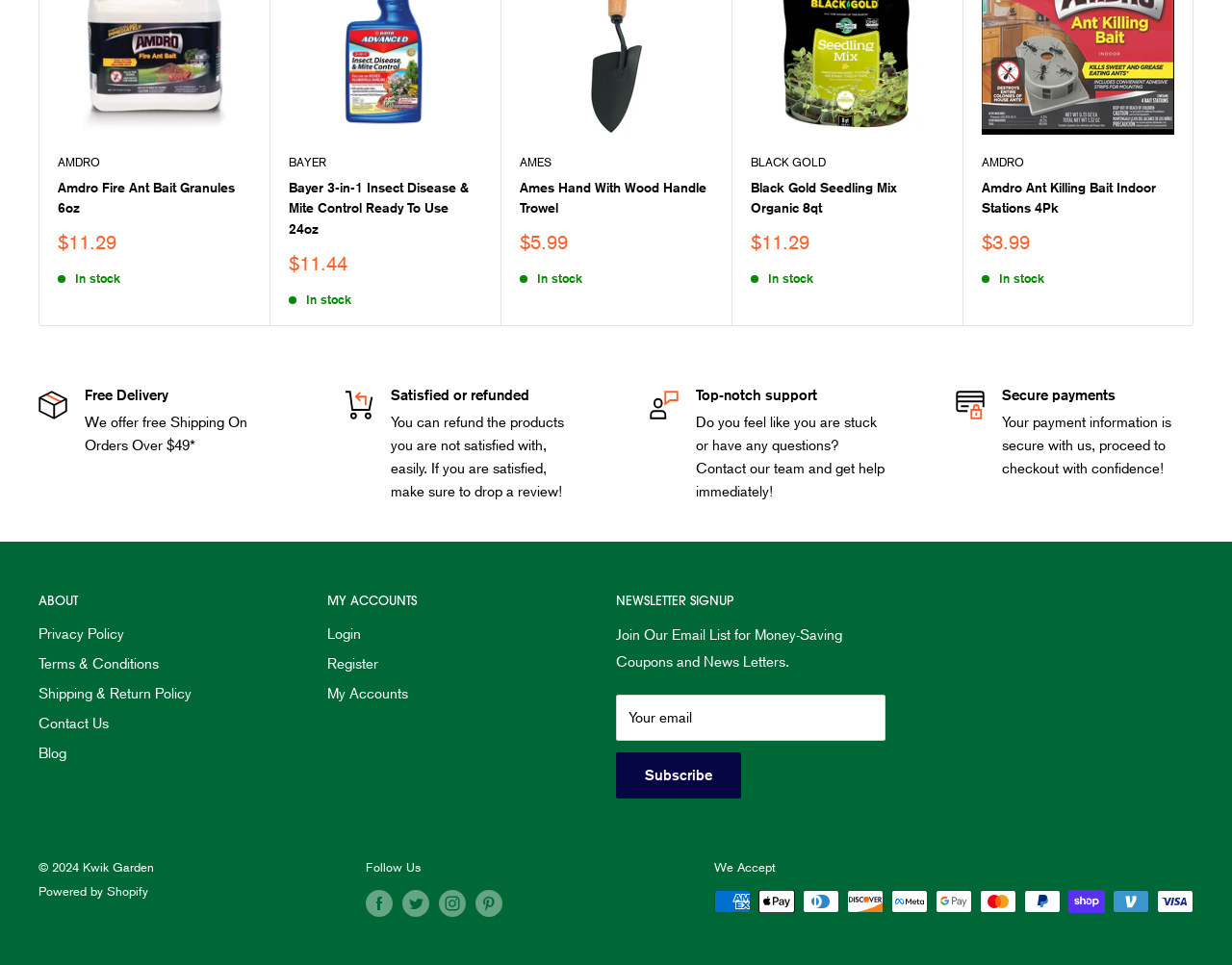Please identify the bounding box coordinates of the element's region that I should click in order to complete the following instruction: "Click the 'MY ACCOUNTS' button". The bounding box coordinates consist of four float numbers between 0 and 1, i.e., [left, top, right, bottom].

[0.266, 0.611, 0.445, 0.633]